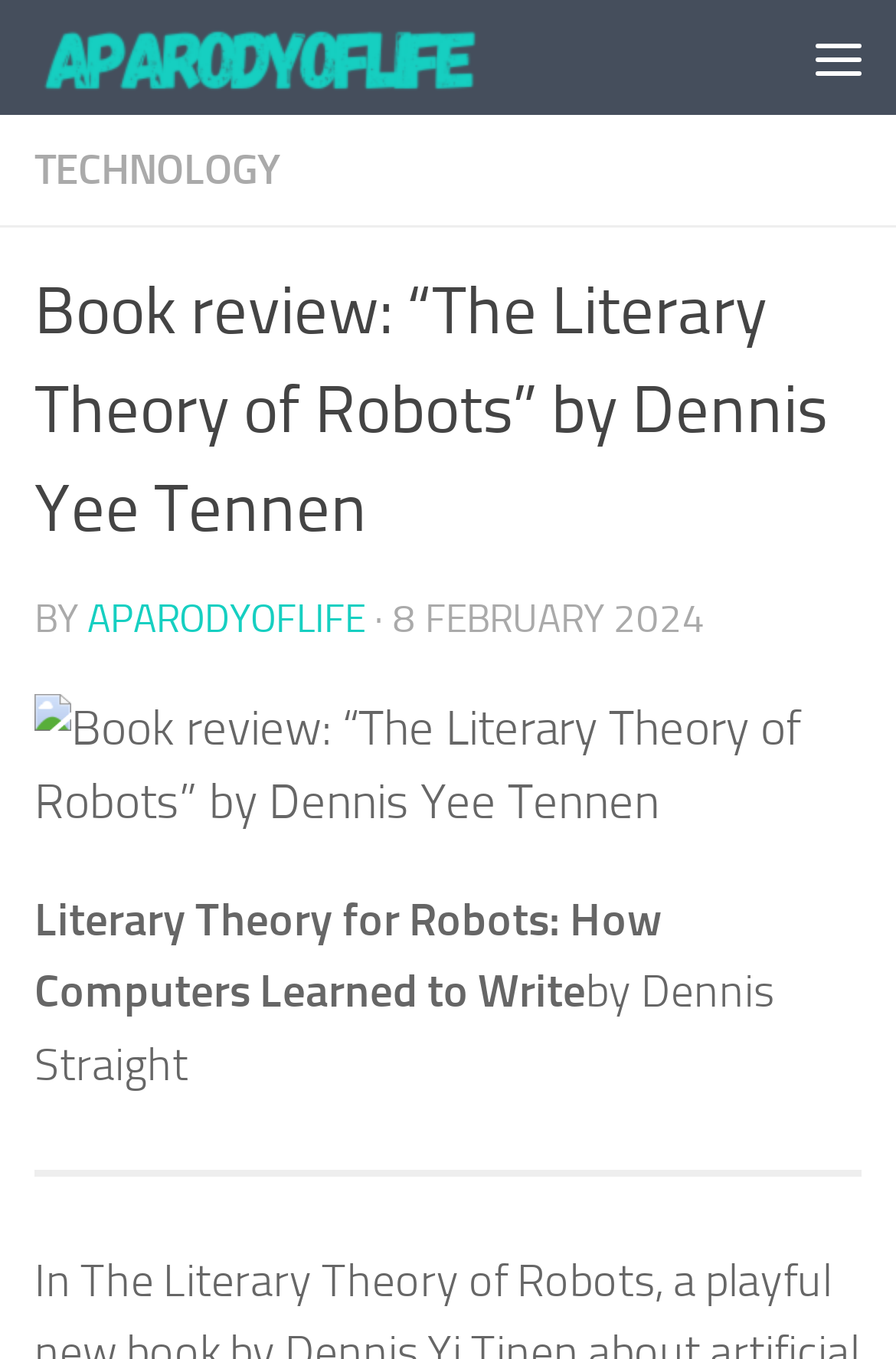What is the name of the website or blog? From the image, respond with a single word or brief phrase.

Aparody of Life